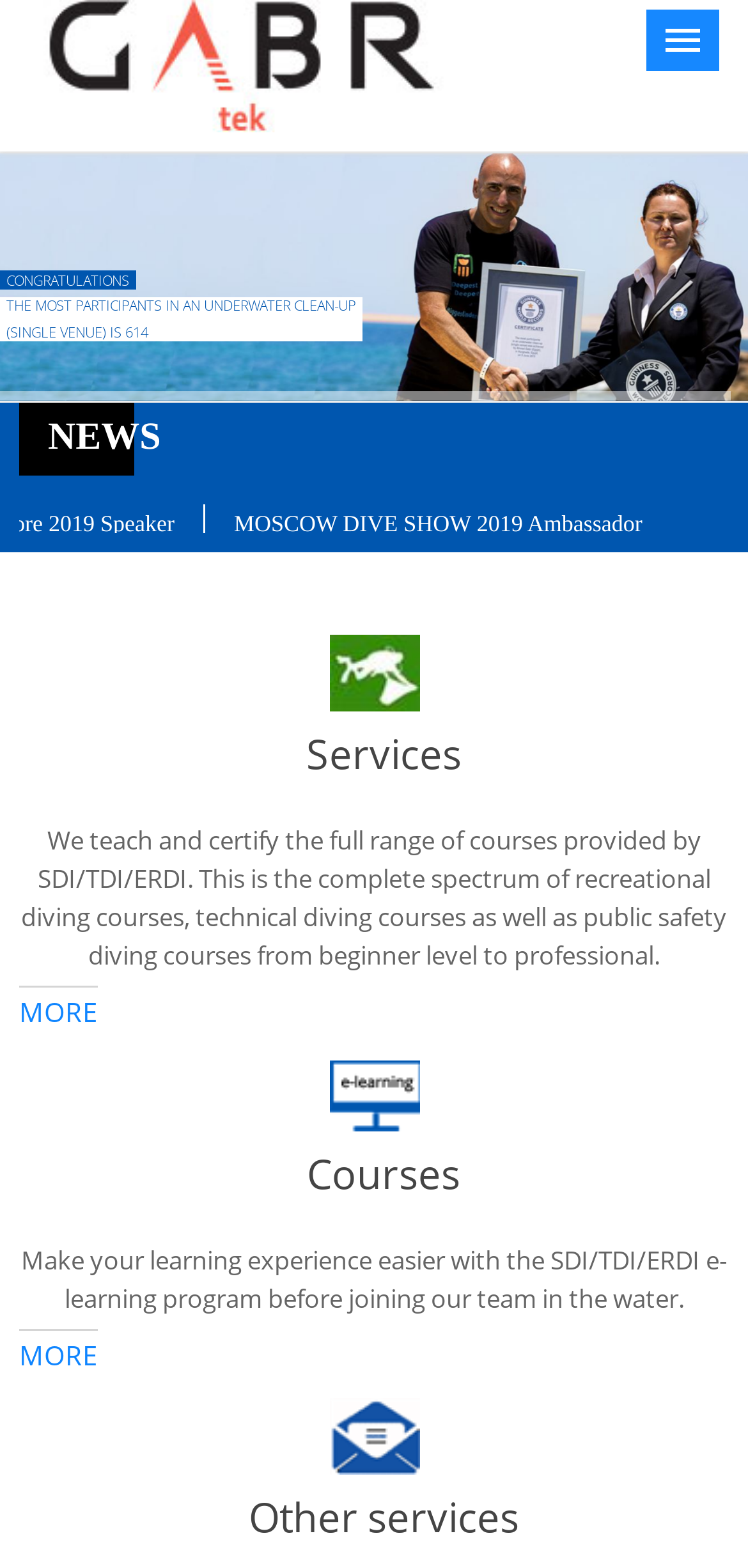Write a detailed summary of the webpage, including text, images, and layout.

The webpage is the official website of Ahmed Gabr, featuring a navigation menu at the top with 9 links: Home, About AG, Courses, World Record, Gallery, Media Center, Contact Us, and Sustainability. Below the navigation menu, there is a section highlighting Ahmed Gabr's achievements, with two lines of text: "DEEPEST SCUBA DIVE, MALE" and "DEEPEST SCUBA DIVE IN SEA WATER".

On the left side of the page, there is a section titled "NEWS" with a link to "EuroTEK 2016" below it. To the right of the "NEWS" section, there is a paragraph describing the services offered, including teaching and certifying various diving courses. Below this paragraph, there are two sections, one titled "Courses" and another titled "Other services", each with a brief description and a "MORE" link.

At the bottom right corner of the page, there is a "Scroll Back to Top" button with an arrow icon.